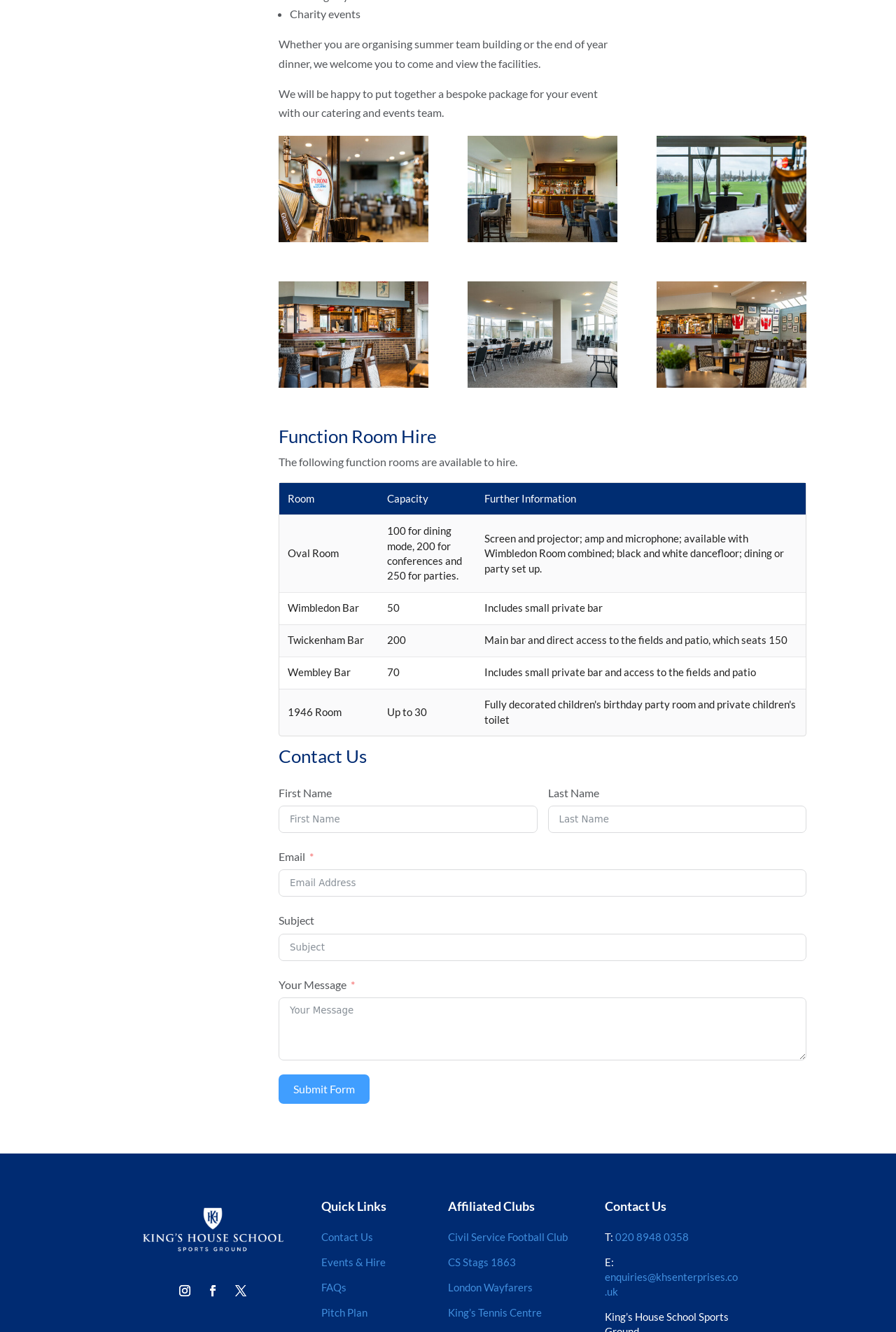Reply to the question below using a single word or brief phrase:
What is the email address of the venue?

enquiries@khsenterprises.co.uk